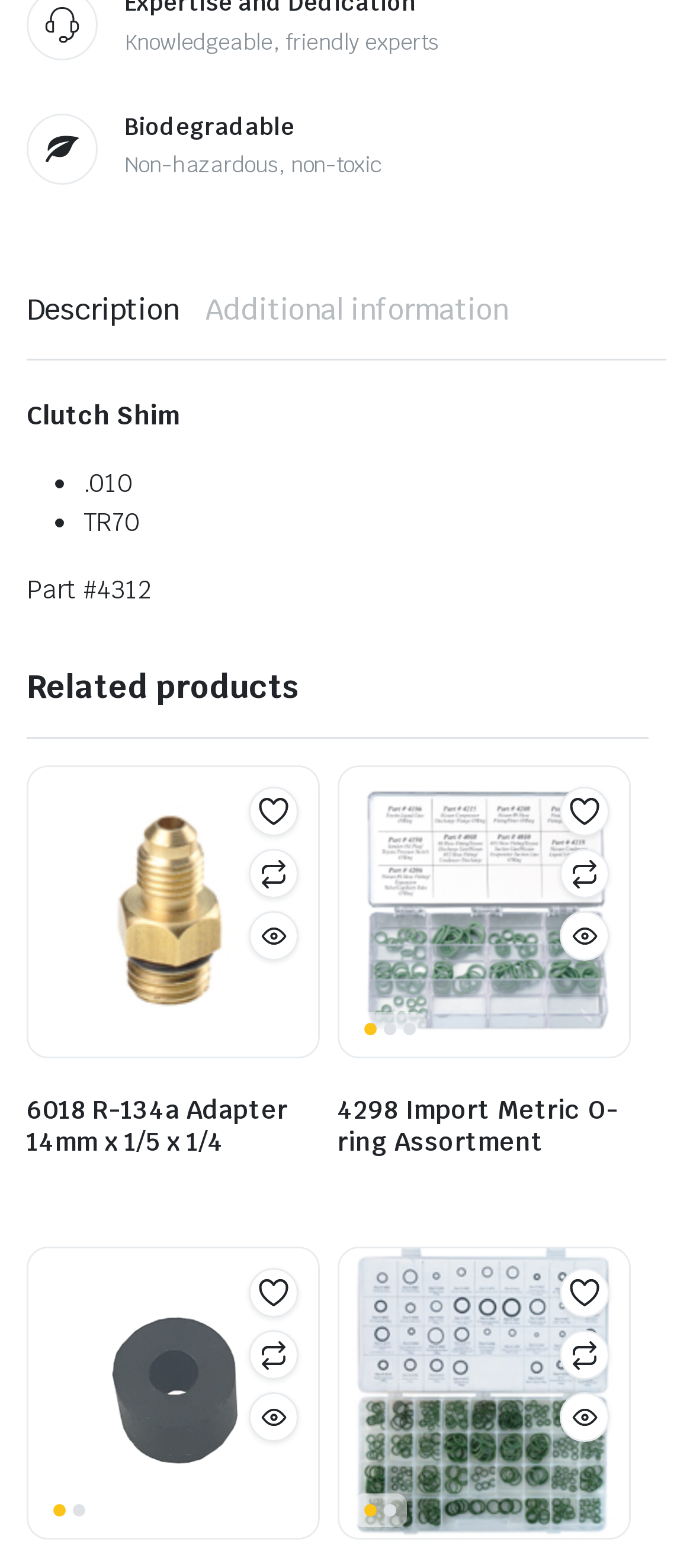Is the tab 'Description' selected?
Refer to the image and give a detailed answer to the question.

I checked the selected attribute of the tab element with the ID 739, which is labeled as 'Description'. The attribute is set to 'False', indicating that the tab is not selected.